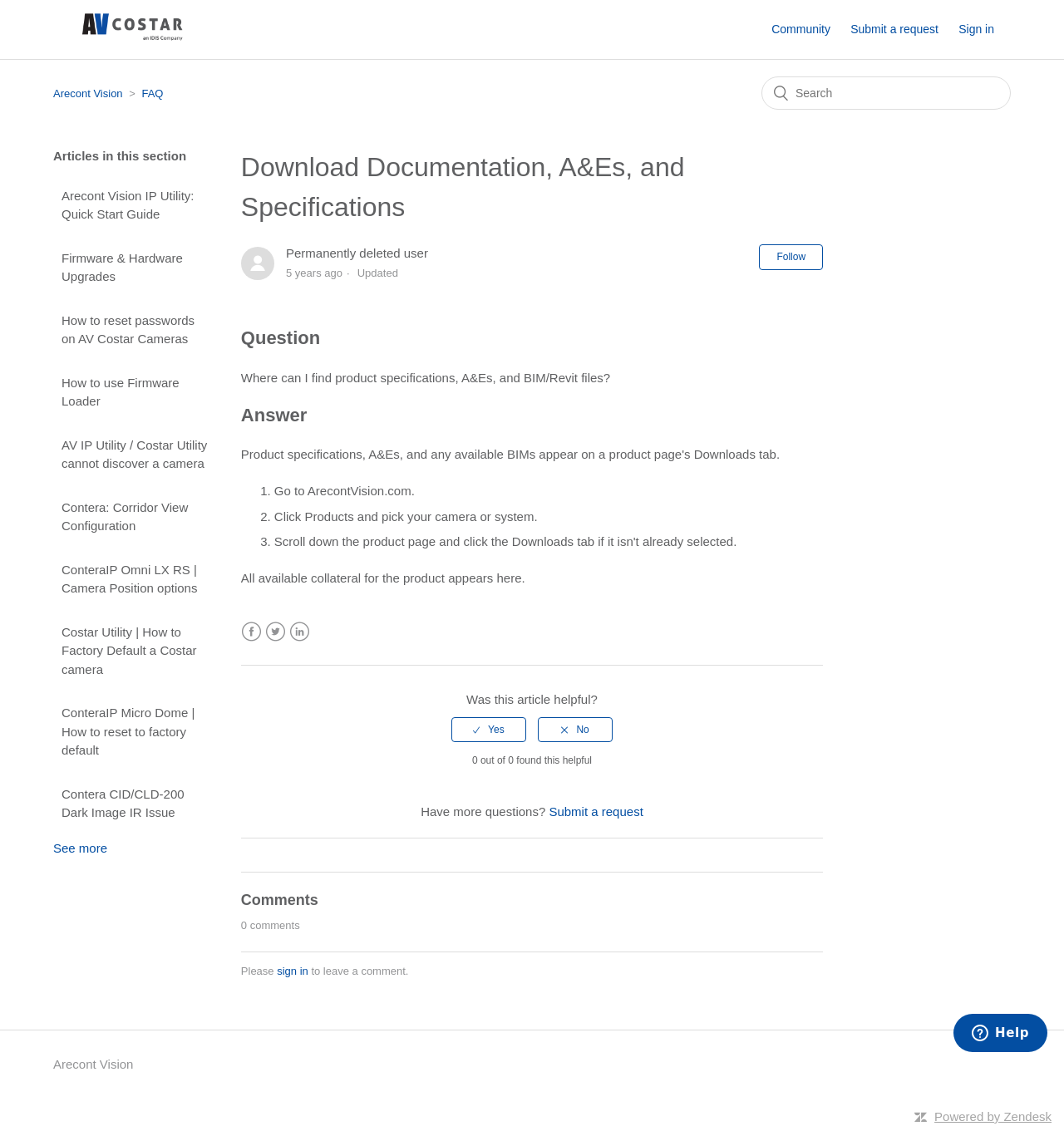Please provide the bounding box coordinates for the element that needs to be clicked to perform the following instruction: "Submit a request". The coordinates should be given as four float numbers between 0 and 1, i.e., [left, top, right, bottom].

[0.799, 0.018, 0.898, 0.034]